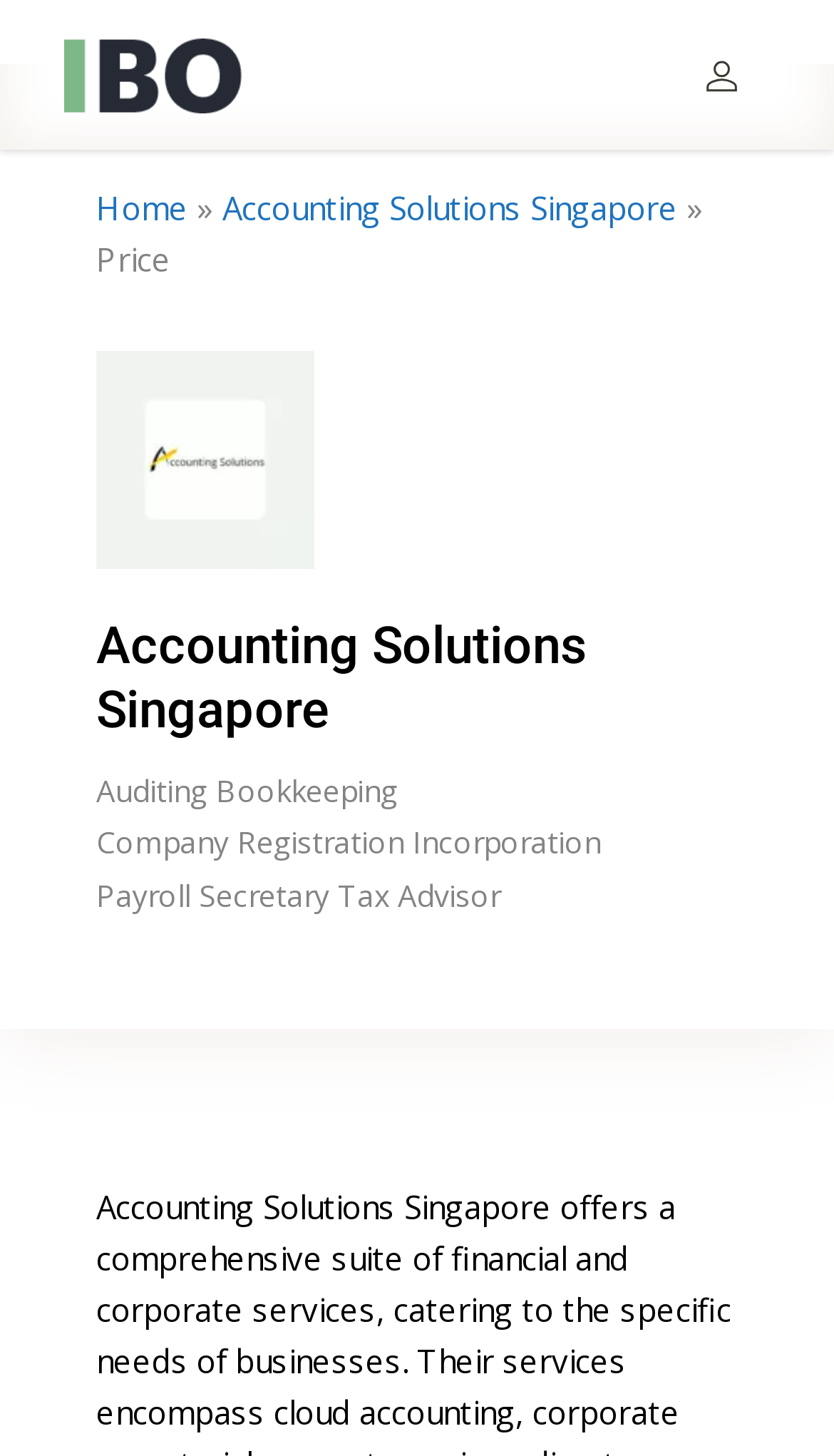Please locate the bounding box coordinates of the region I need to click to follow this instruction: "View Accounting Solutions Singapore".

[0.267, 0.128, 0.813, 0.157]